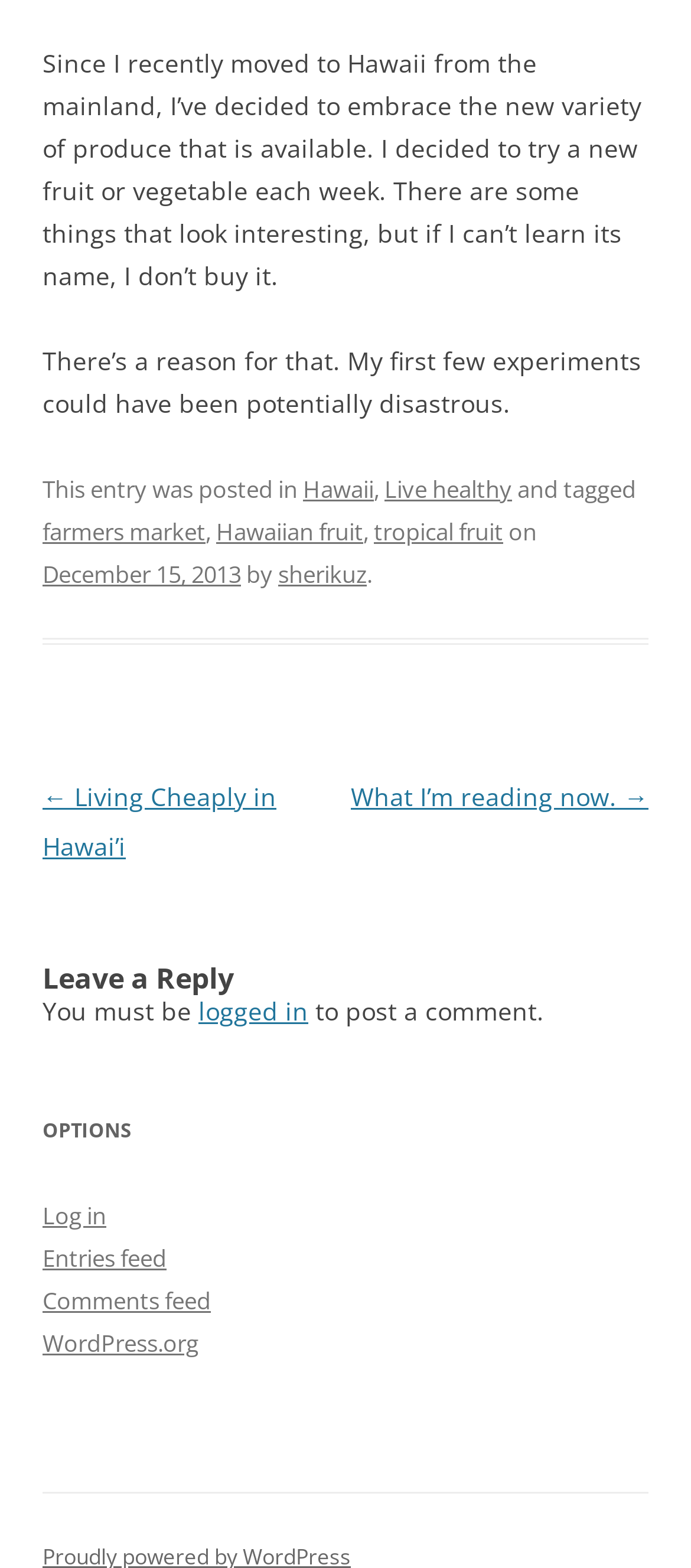Using the description "December 15, 2013", predict the bounding box of the relevant HTML element.

[0.062, 0.356, 0.349, 0.377]